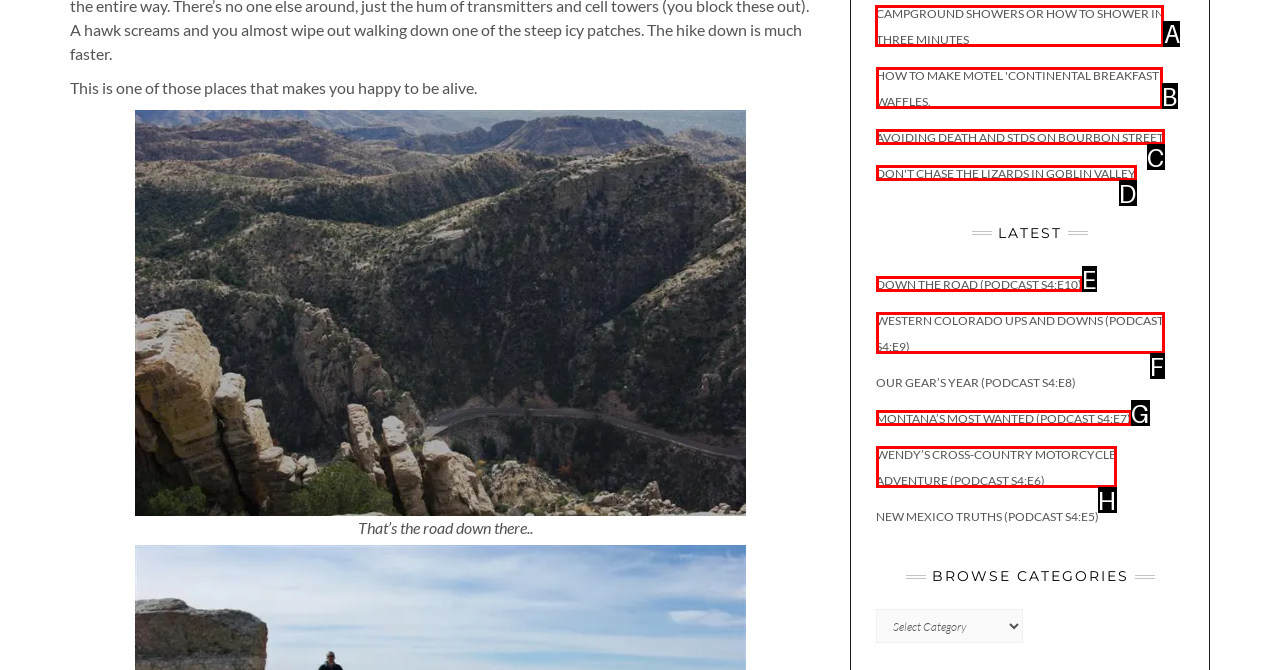Please identify the correct UI element to click for the task: Click on the link to read about campground showers Respond with the letter of the appropriate option.

A